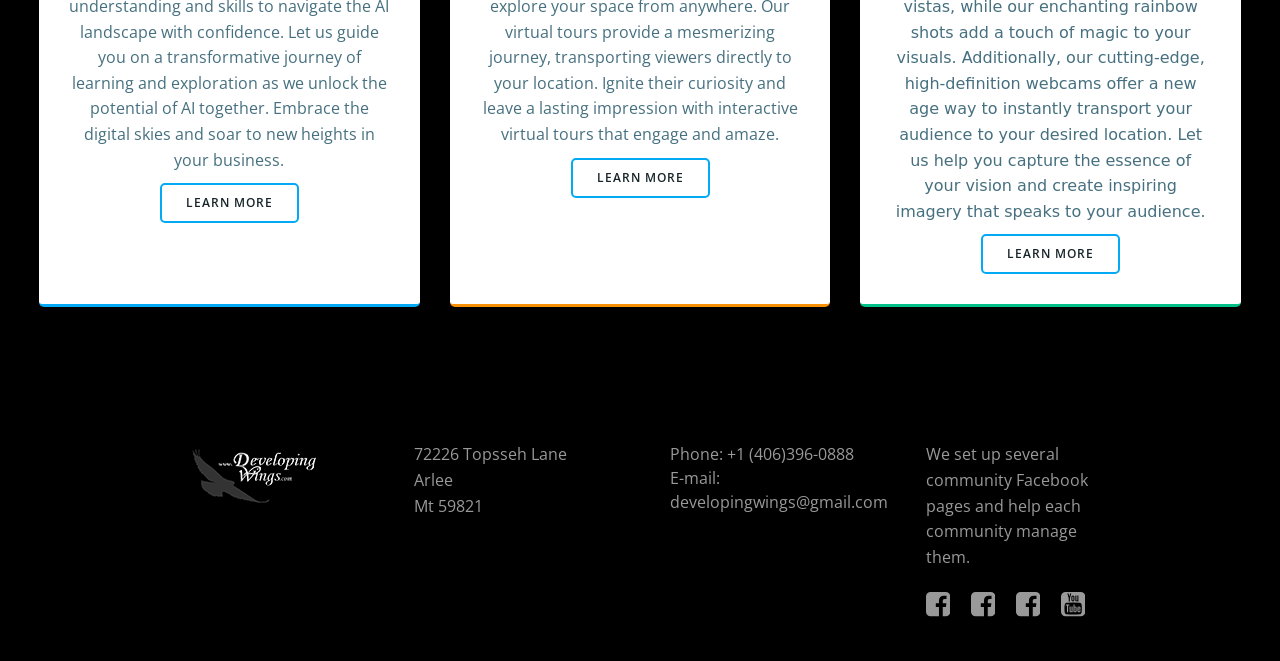What is the phone number of Developing Wings?
Could you answer the question with a detailed and thorough explanation?

I found the phone number by looking at the link element with bounding box coordinates [0.523, 0.669, 0.667, 0.705], which contains the text 'Phone: +1 (406)396-0888'.